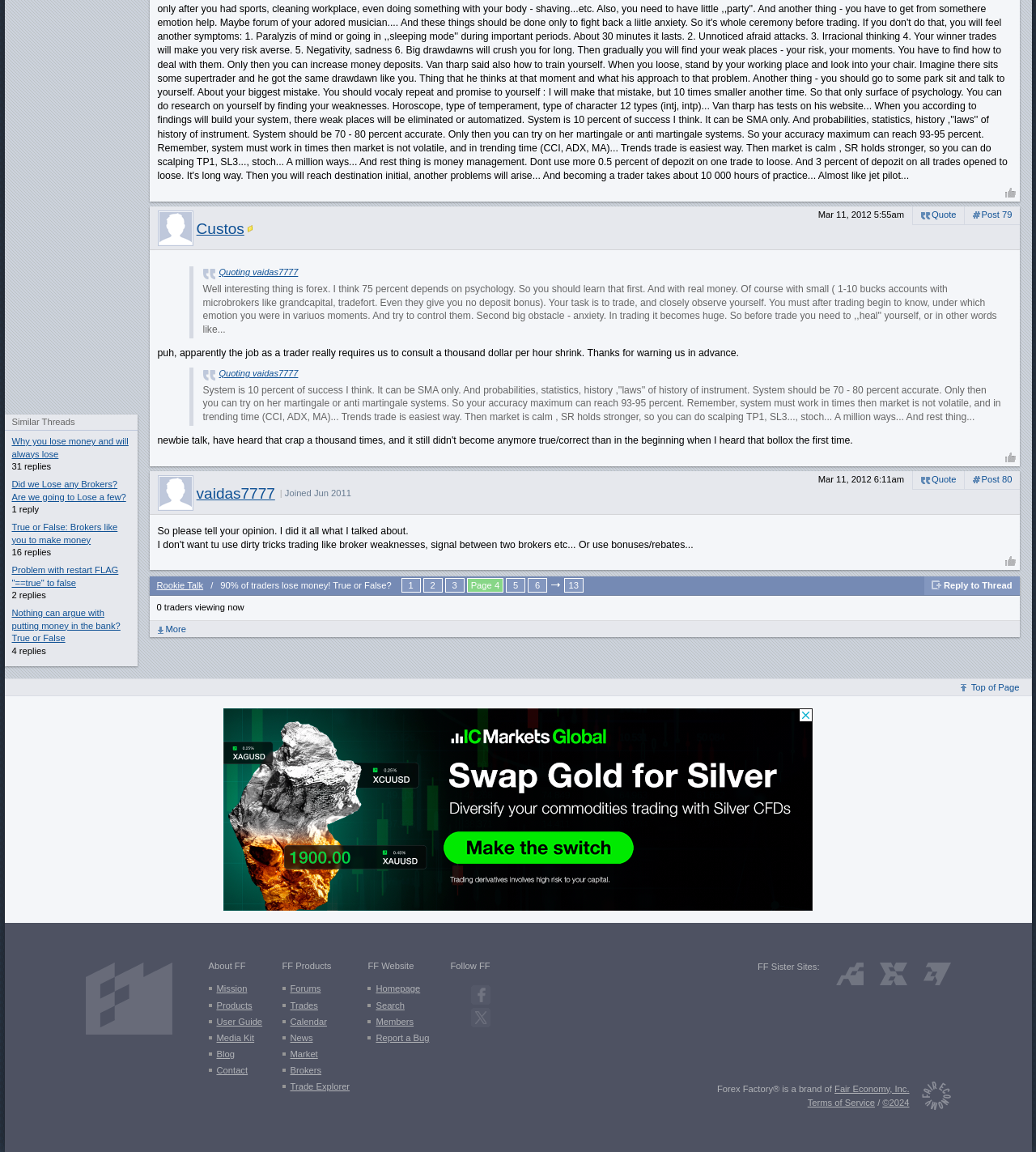Can you look at the image and give a comprehensive answer to the question:
What is the username of the user who posted 'puh, apparently the job as a trader really requires us to consult a thousand dollar per hour shrink. Thanks for warning us in advance.'?

I found the text 'puh, apparently the job as a trader really requires us to consult a thousand dollar per hour shrink. Thanks for warning us in advance.' and looked for the adjacent username, which is 'Custos'.